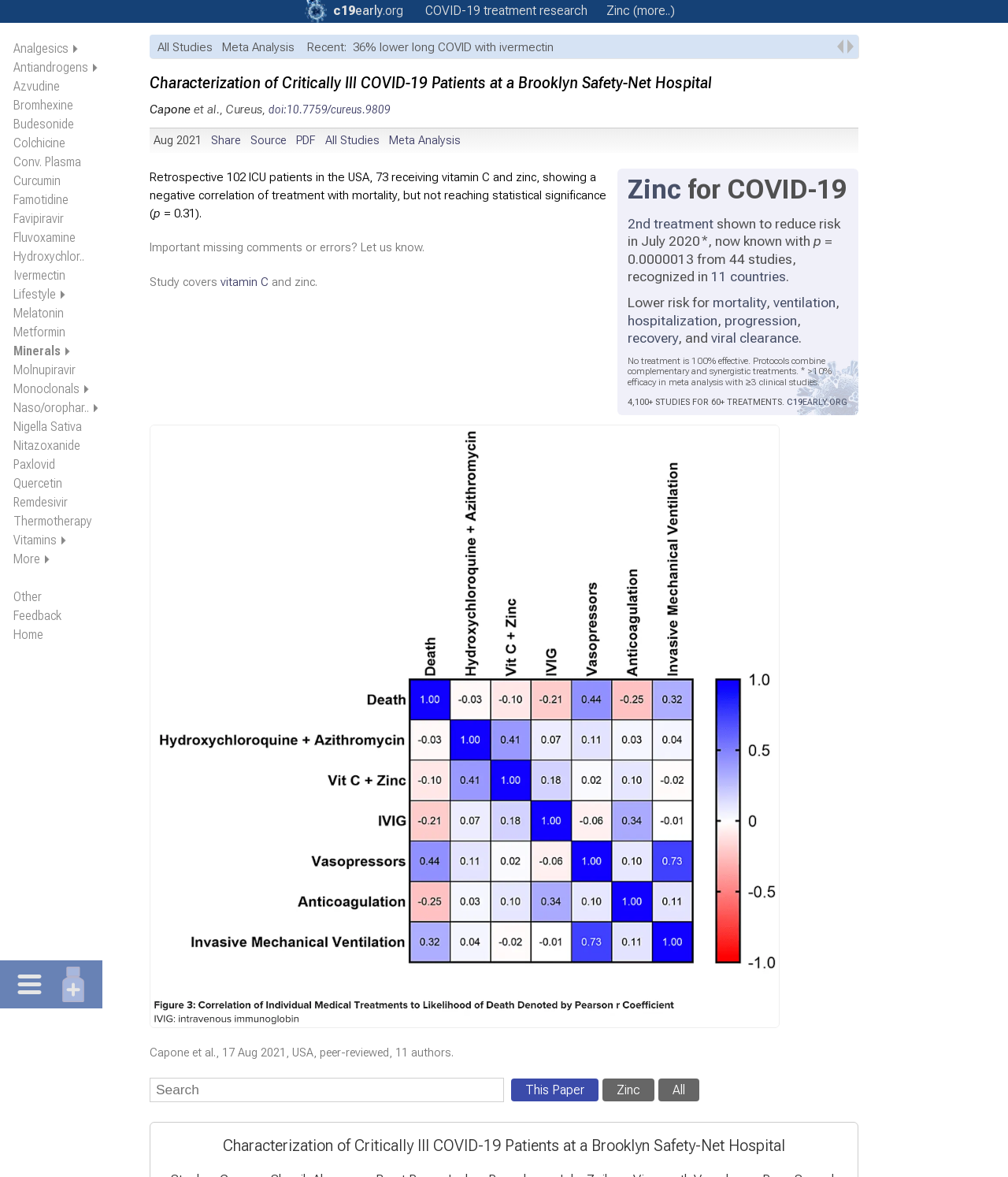Please identify the bounding box coordinates of the element I should click to complete this instruction: 'Click on the link to view the study about Ivermectin'. The coordinates should be given as four float numbers between 0 and 1, like this: [left, top, right, bottom].

[0.013, 0.228, 0.065, 0.24]